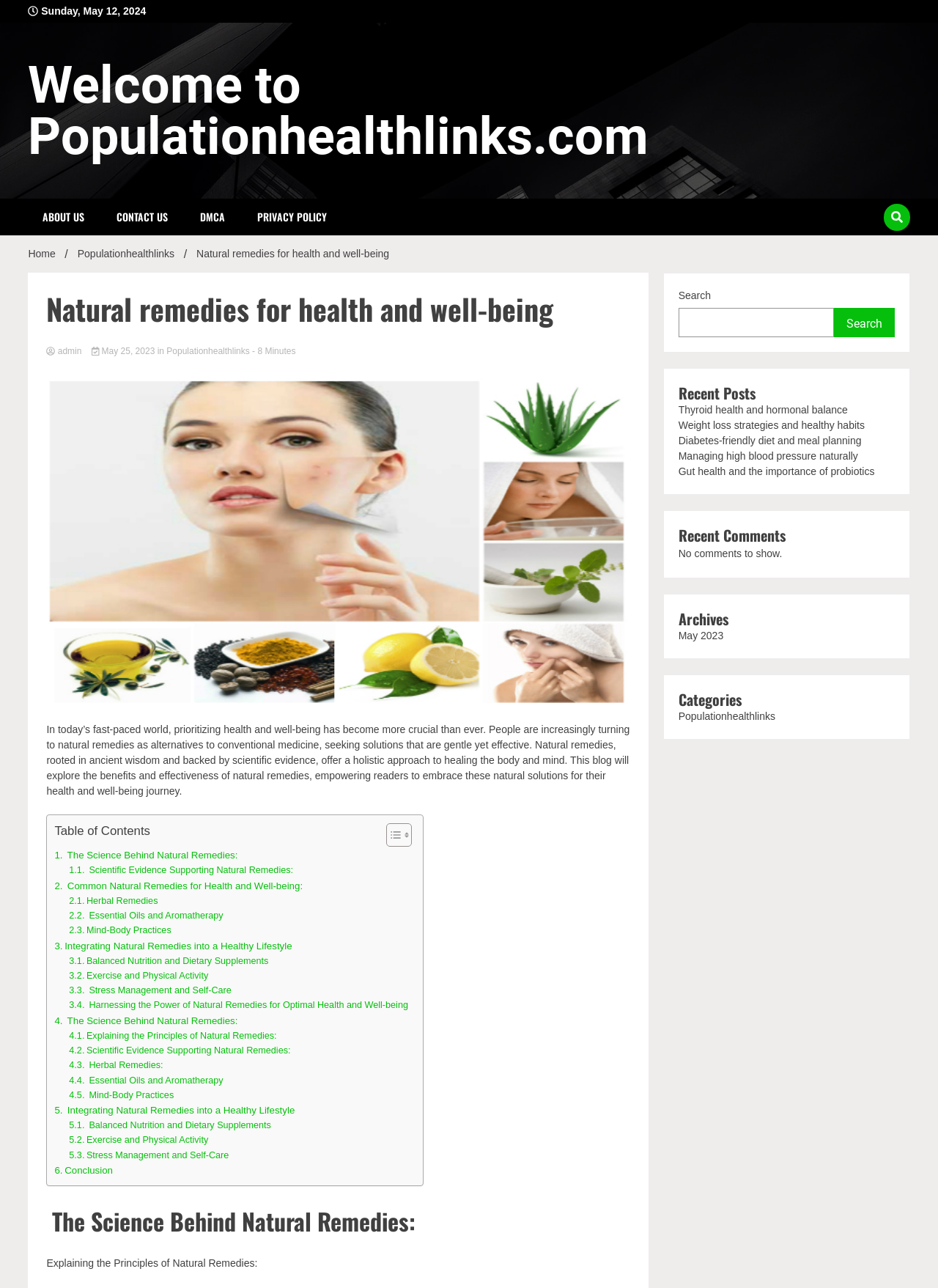Please identify the bounding box coordinates of the clickable region that I should interact with to perform the following instruction: "View the archives for May 2023". The coordinates should be expressed as four float numbers between 0 and 1, i.e., [left, top, right, bottom].

[0.723, 0.489, 0.771, 0.498]